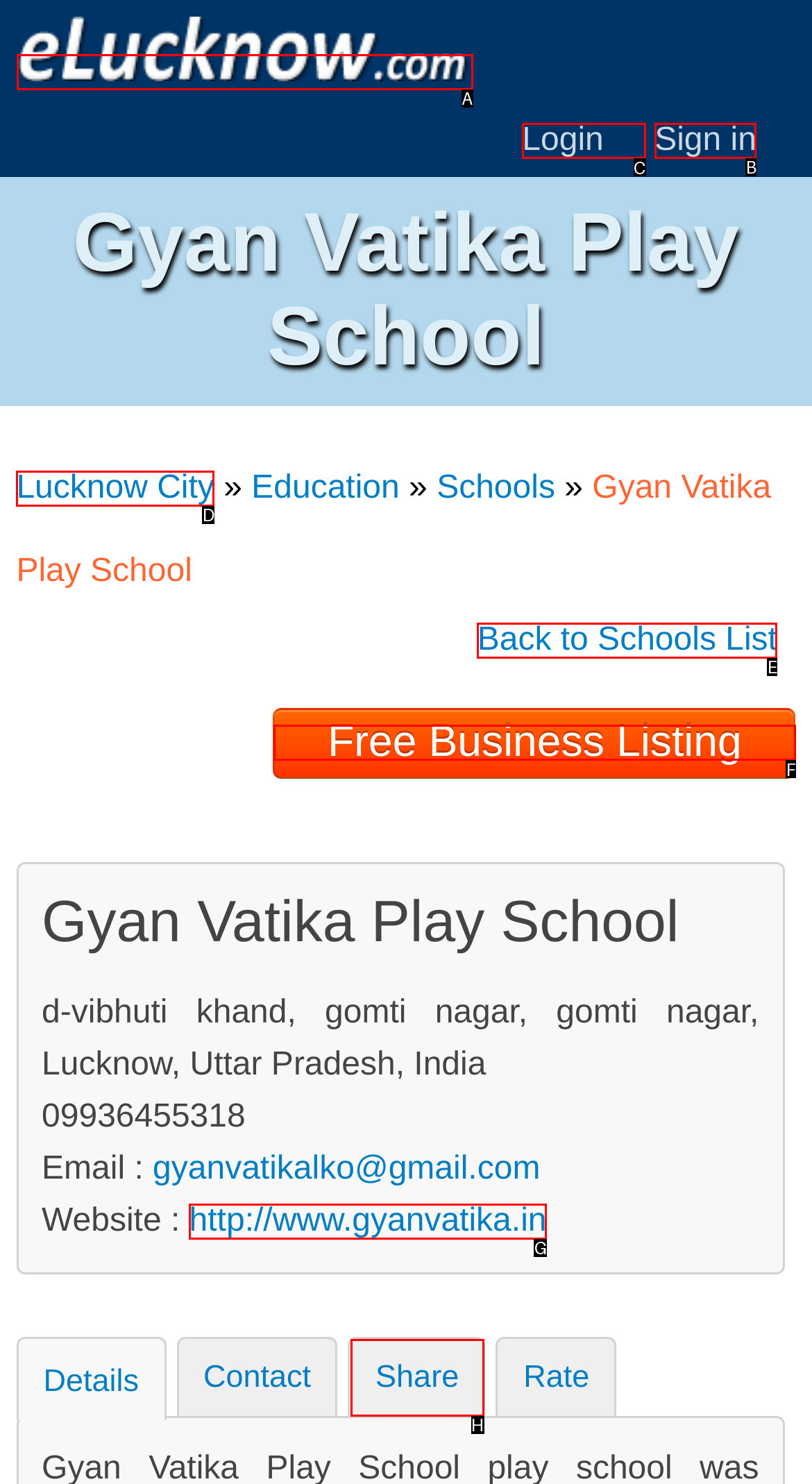For the given instruction: Click on Login, determine which boxed UI element should be clicked. Answer with the letter of the corresponding option directly.

C